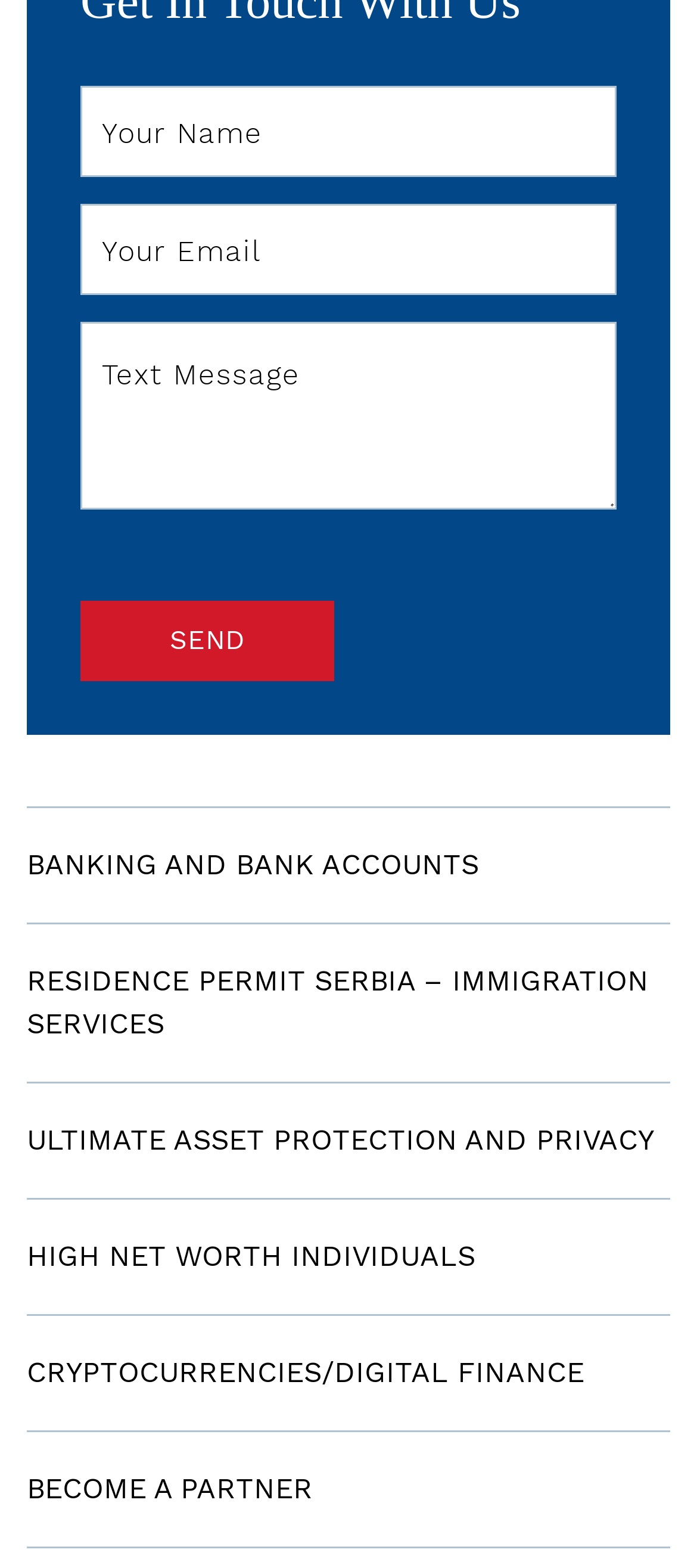Provide the bounding box coordinates for the UI element that is described by this text: "← 20221128". The coordinates should be in the form of four float numbers between 0 and 1: [left, top, right, bottom].

None